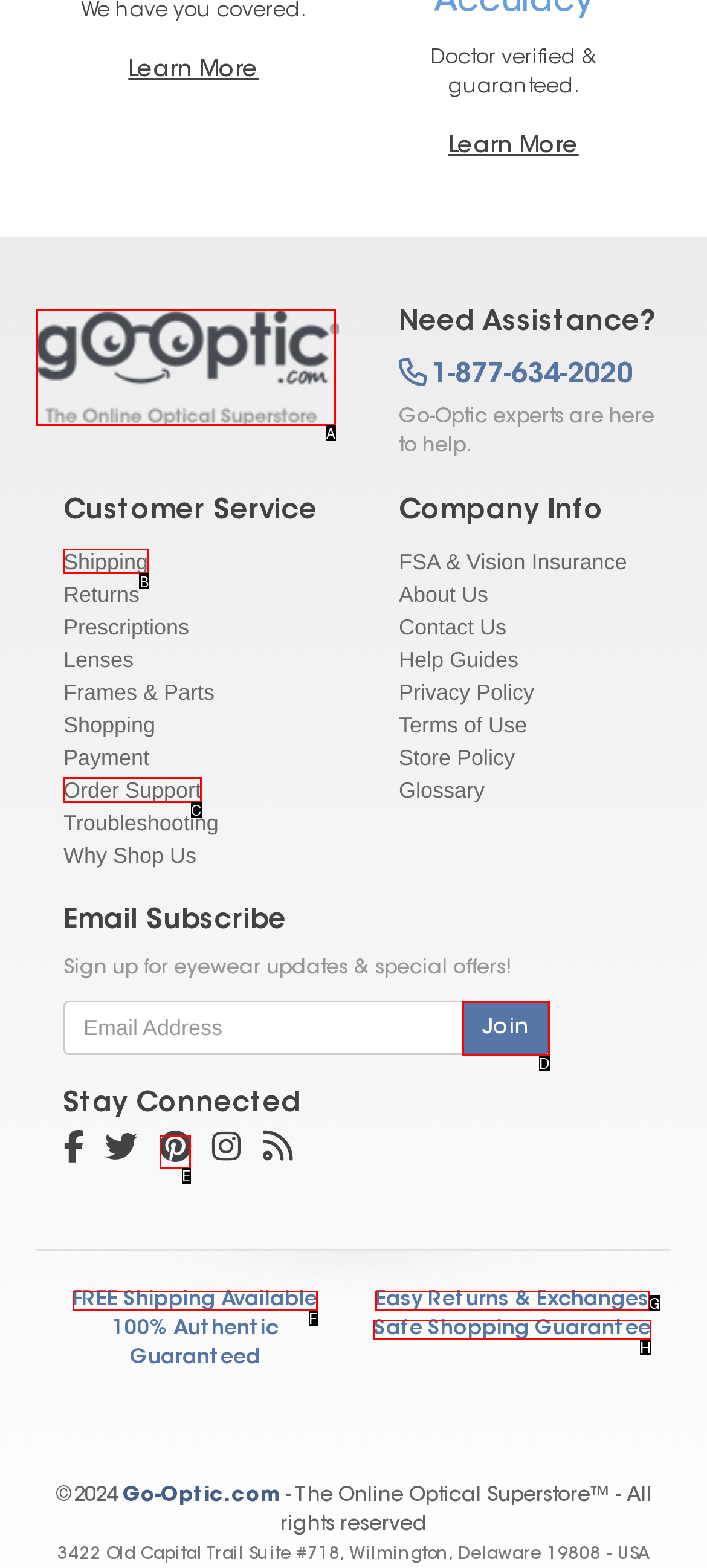Find the appropriate UI element to complete the task: Click the 'Shipping' link. Indicate your choice by providing the letter of the element.

B